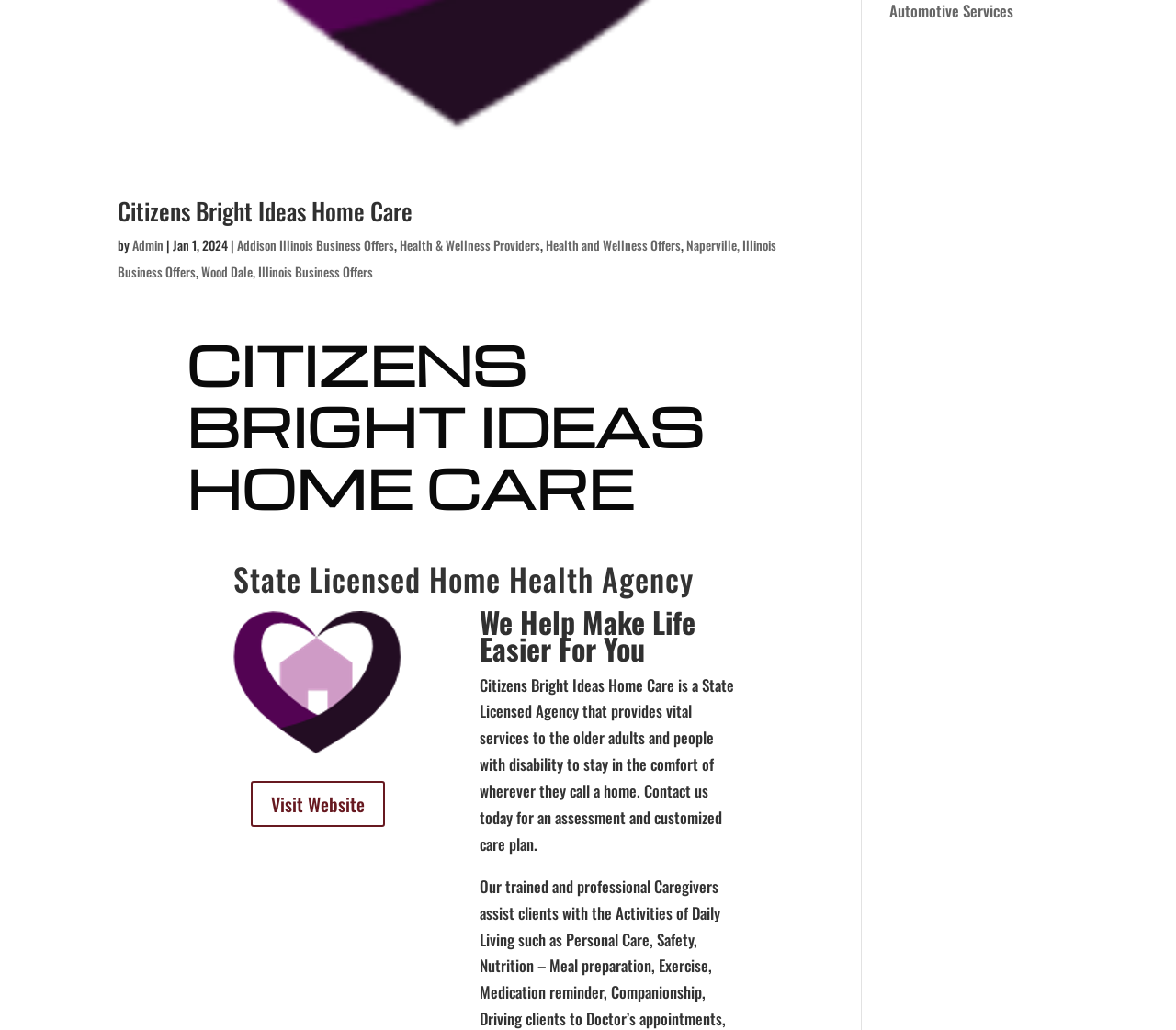Using the format (top-left x, top-left y, bottom-right x, bottom-right y), provide the bounding box coordinates for the described UI element. All values should be floating point numbers between 0 and 1: Wood Dale, Illinois Business Offers

[0.171, 0.254, 0.317, 0.273]